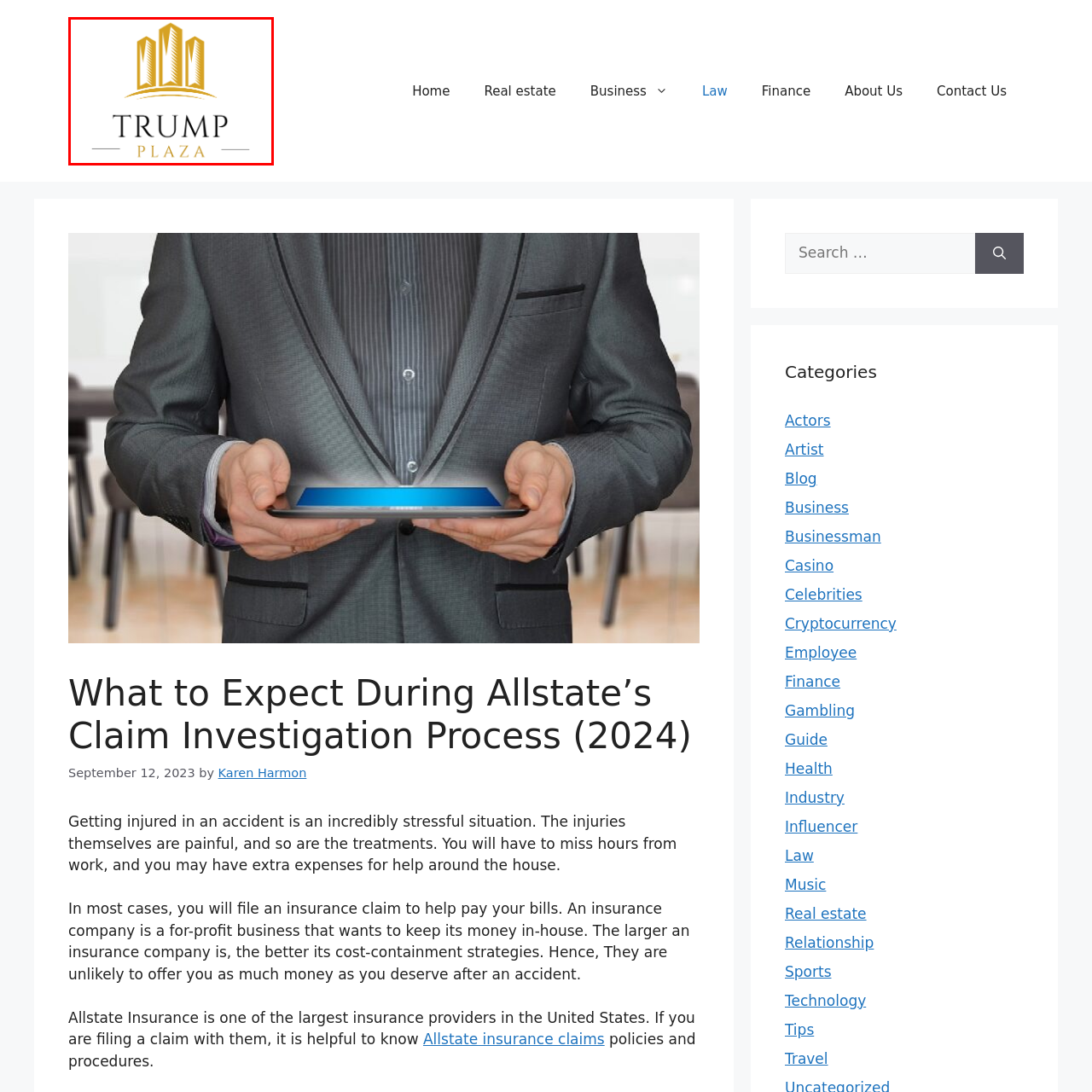What is the aesthetic of the skyscrapers?
Carefully scrutinize the image inside the red bounding box and generate a comprehensive answer, drawing from the visual content.

The skyscrapers are designed with sleek lines, which symbolizes luxury and grandeur, and gives a modern aesthetic to the logo.